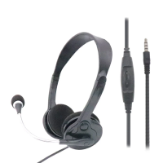What is the purpose of the flexible boom? From the image, respond with a single word or brief phrase.

Enhancing communication